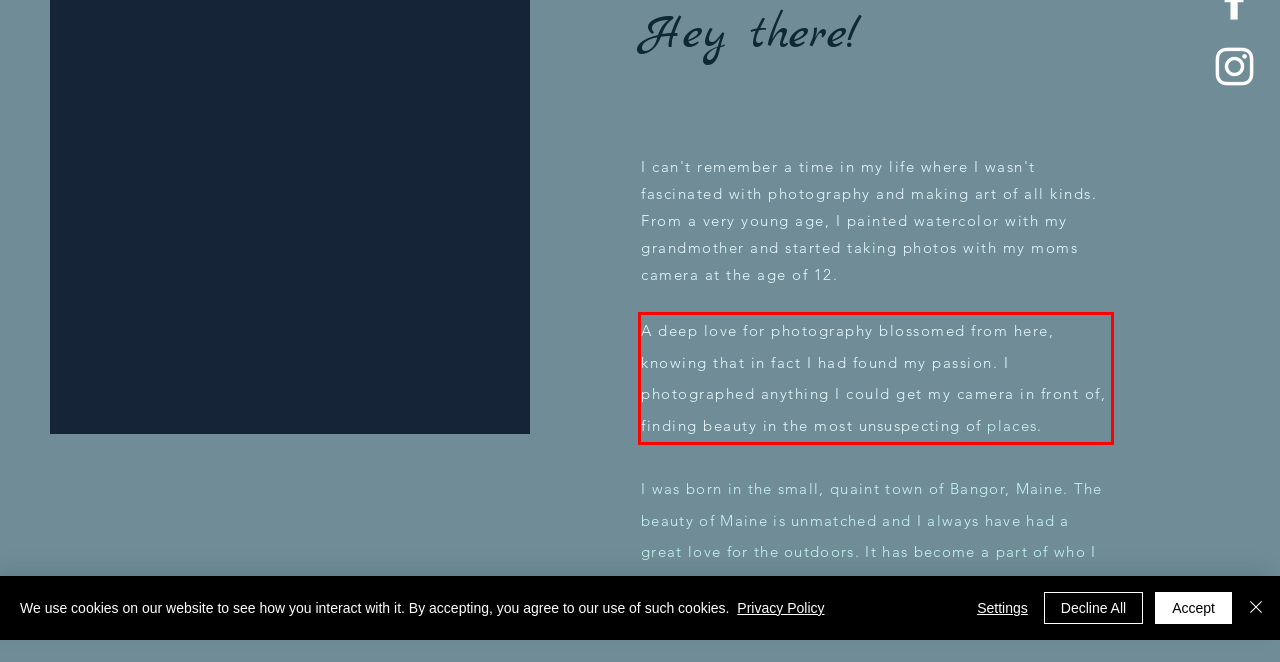You have a screenshot of a webpage where a UI element is enclosed in a red rectangle. Perform OCR to capture the text inside this red rectangle.

A deep love for photography blossomed from here, knowing that in fact I had found my passion. I photographed anything I could get my camera in front of, finding beauty in the most unsuspecting of places.